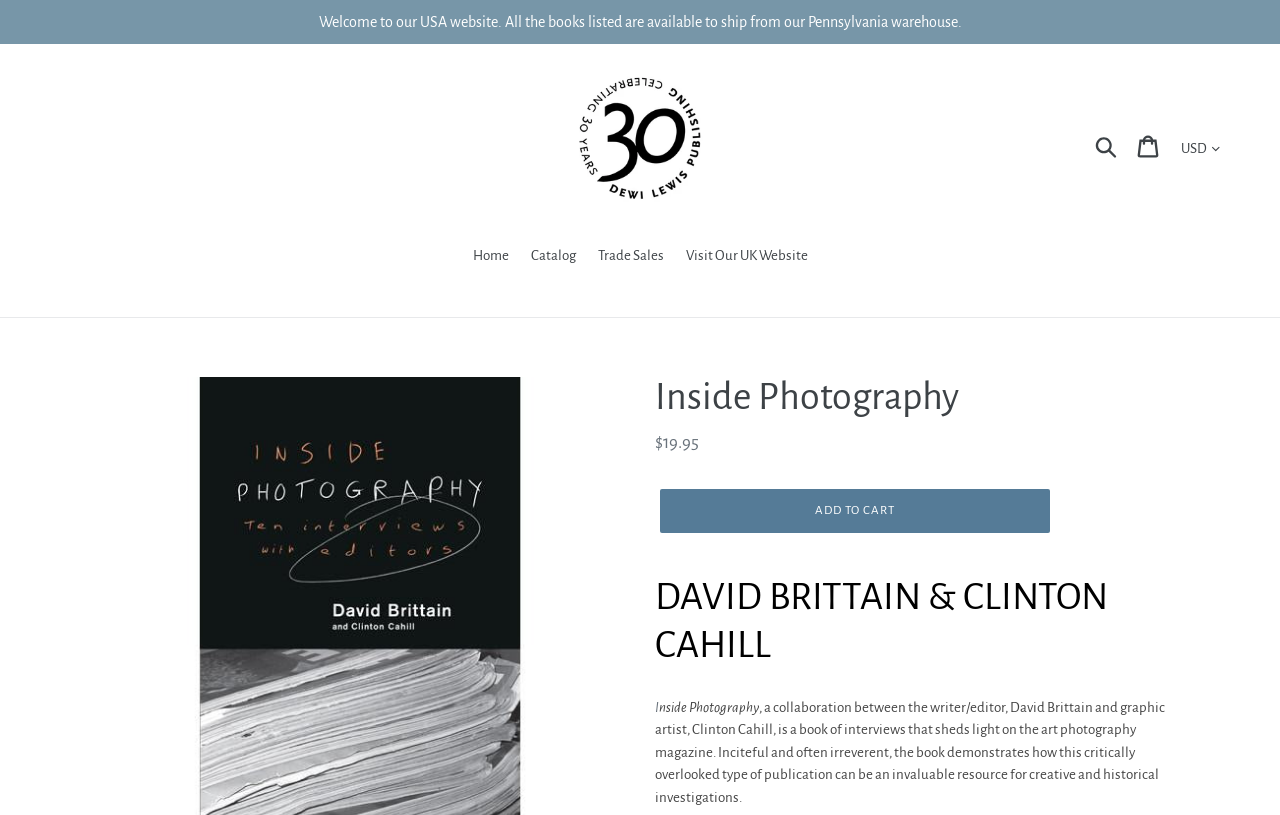Please respond to the question with a concise word or phrase:
What is the price of the book?

$19.95